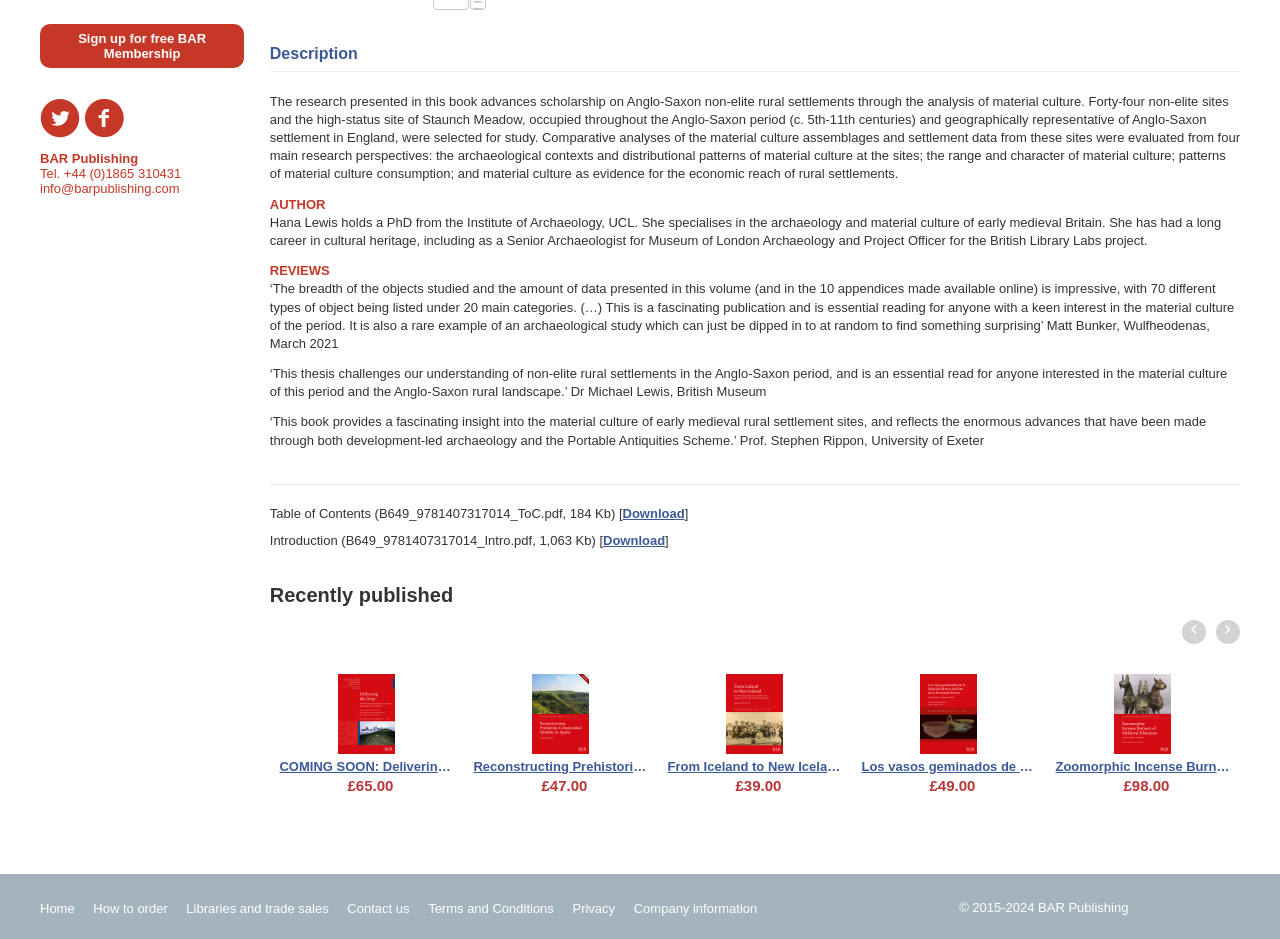Identify the bounding box coordinates for the UI element described by the following text: "Company information". Provide the coordinates as four float numbers between 0 and 1, in the format [left, top, right, bottom].

[0.495, 0.959, 0.592, 0.975]